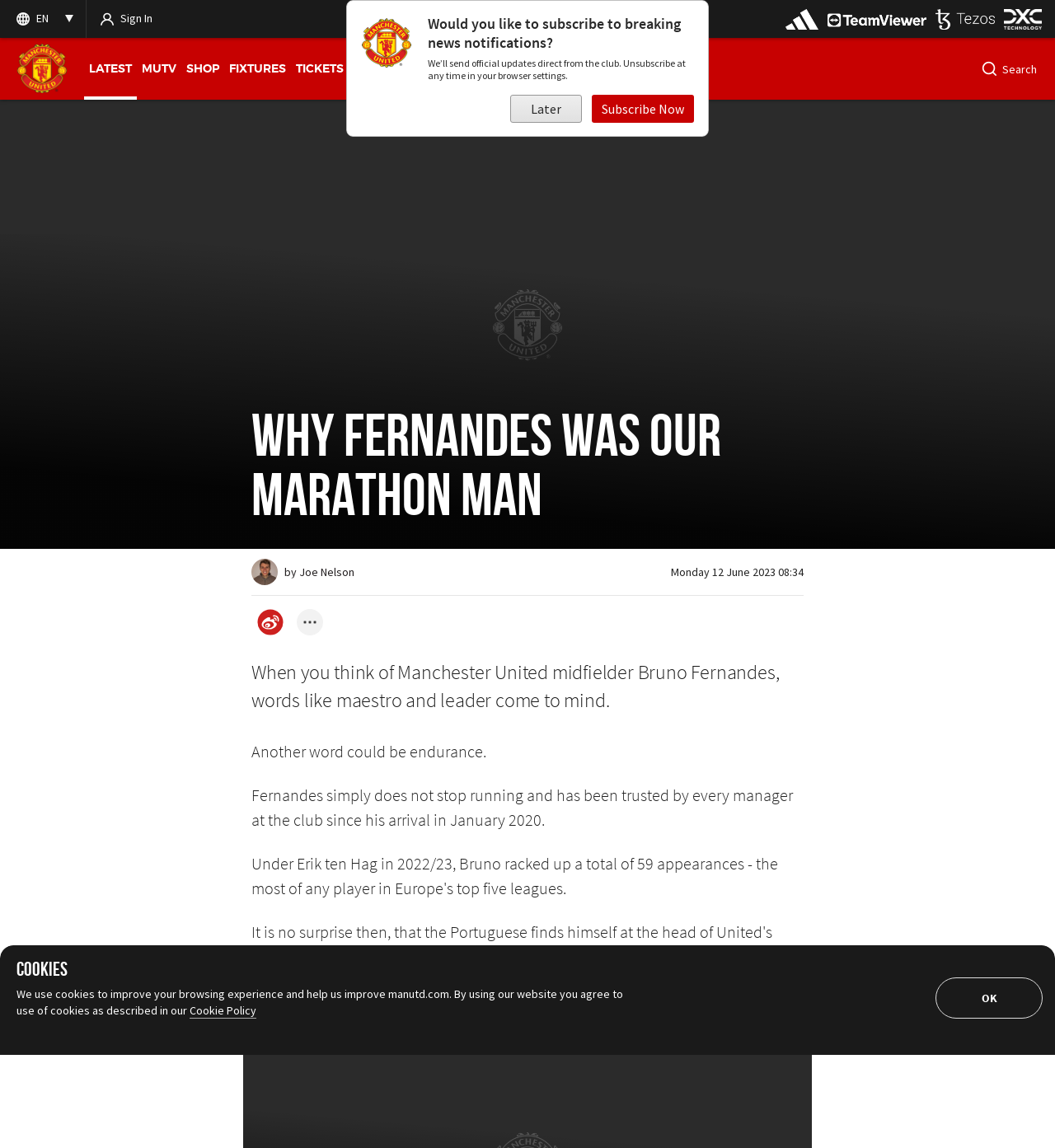What is the name of the author of the article?
Look at the image and construct a detailed response to the question.

The author's name is mentioned at the top of the page, below the title of the article, as 'Joe Nelson'.